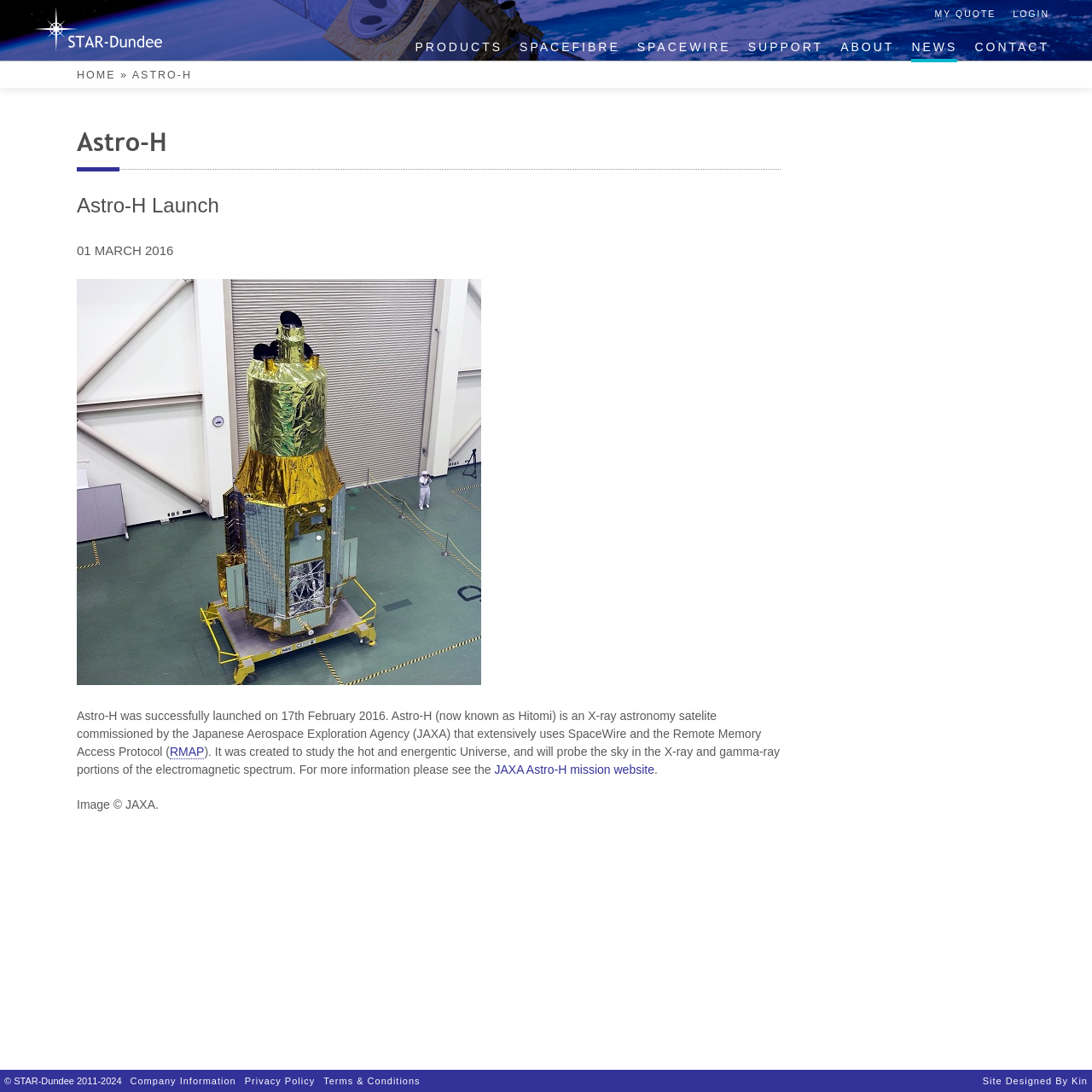What is the copyright year range of STAR-Dundee?
Analyze the screenshot and provide a detailed answer to the question.

The answer can be found in the footer section of the webpage, where it is mentioned that '© STAR-Dundee 2011-2024'.